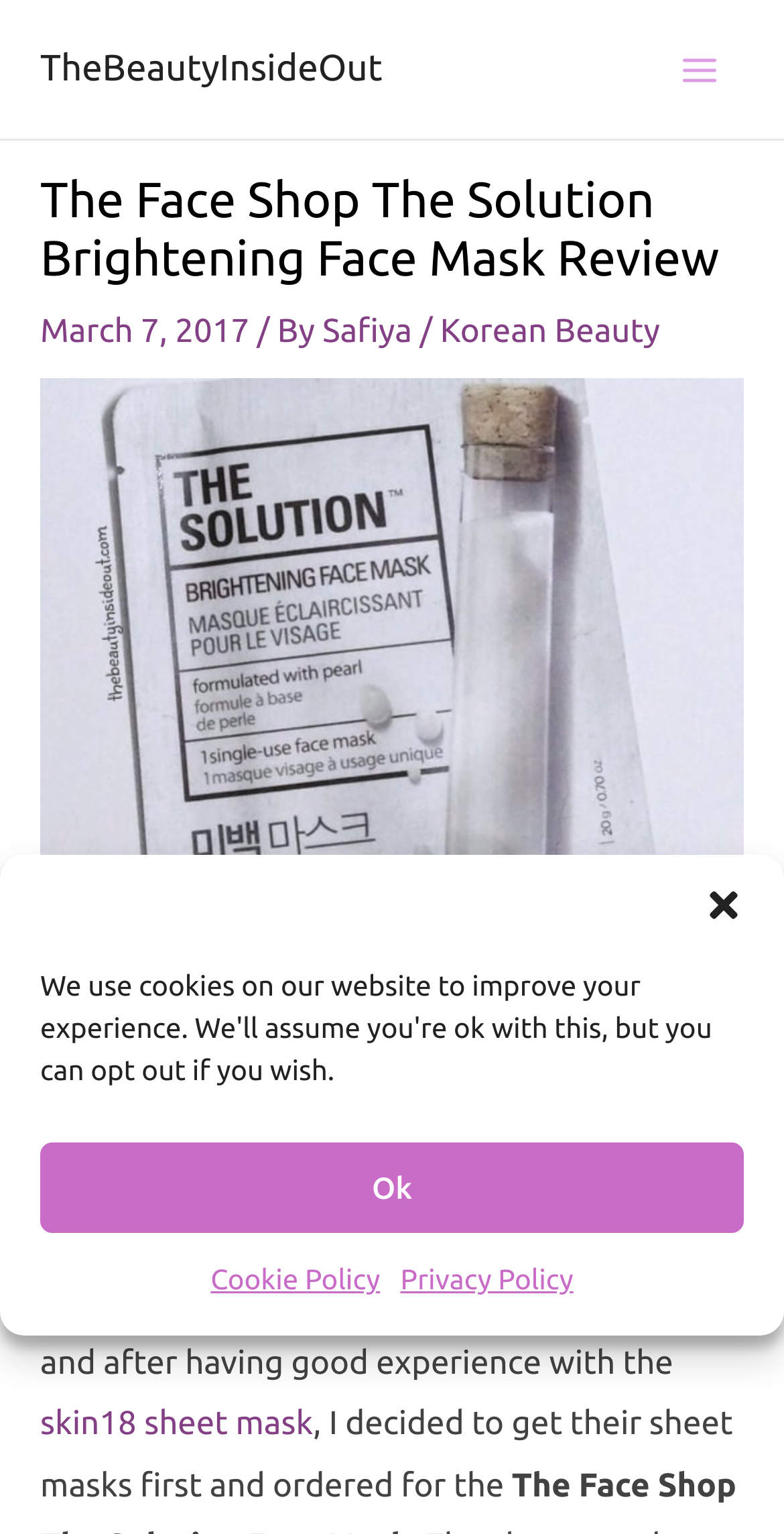Where can you buy The Face Shop products in India?
Can you provide a detailed and comprehensive answer to the question?

I found the answer by reading the text 'recently launched their beauty products in India through India’s largest online portal' and then seeing the mention of 'Amazon.in' which is likely the online portal being referred to.